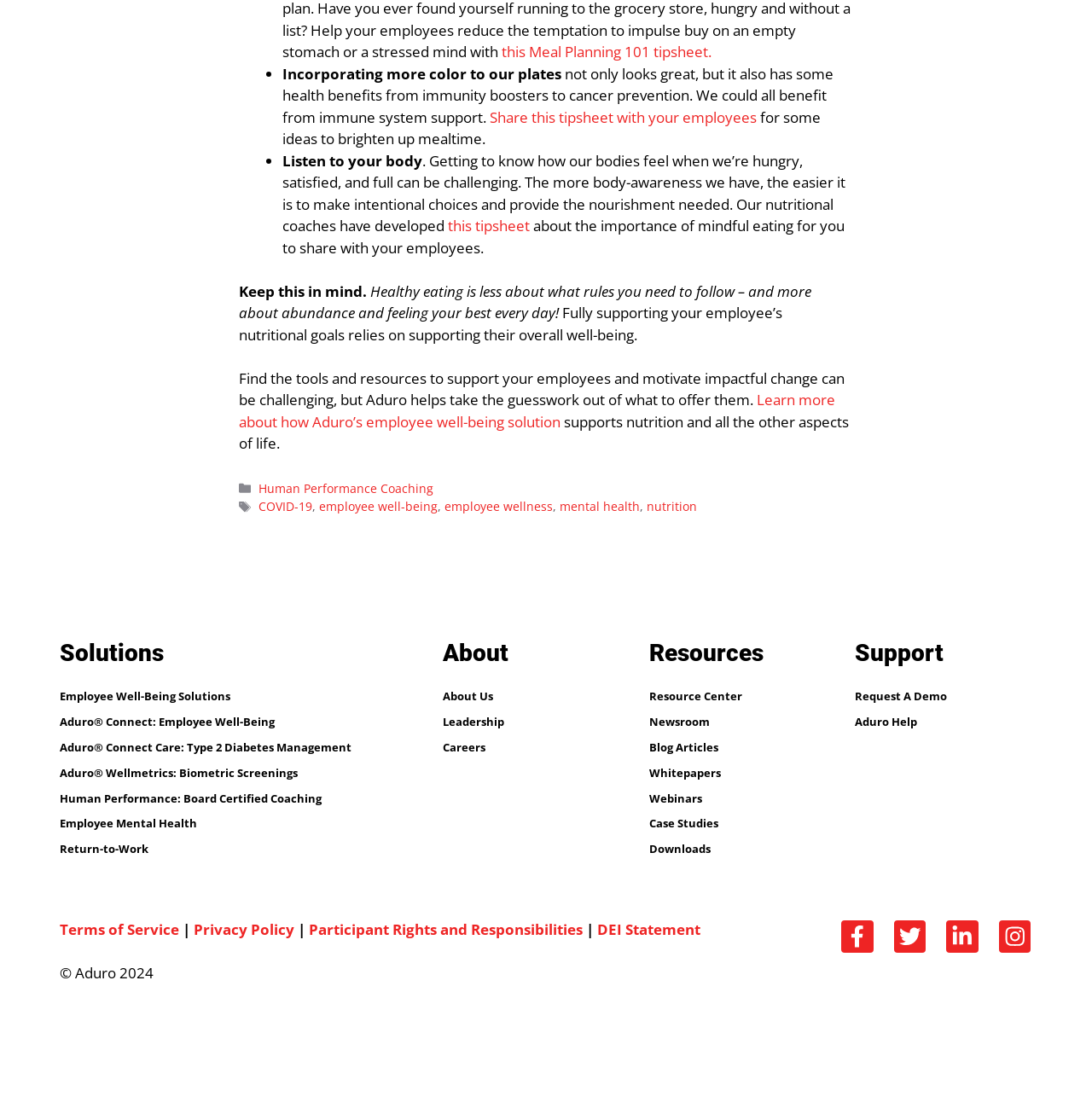How many categories are listed in the footer section?
Can you give a detailed and elaborate answer to the question?

In the footer section, there are three categories listed: 'Categories', 'Tags', and 'Entry meta'. Under 'Categories', there is one link listed, 'Human Performance Coaching'. Under 'Tags', there are five links listed: 'COVID-19', 'employee well-being', 'employee wellness', 'mental health', and 'nutrition'.